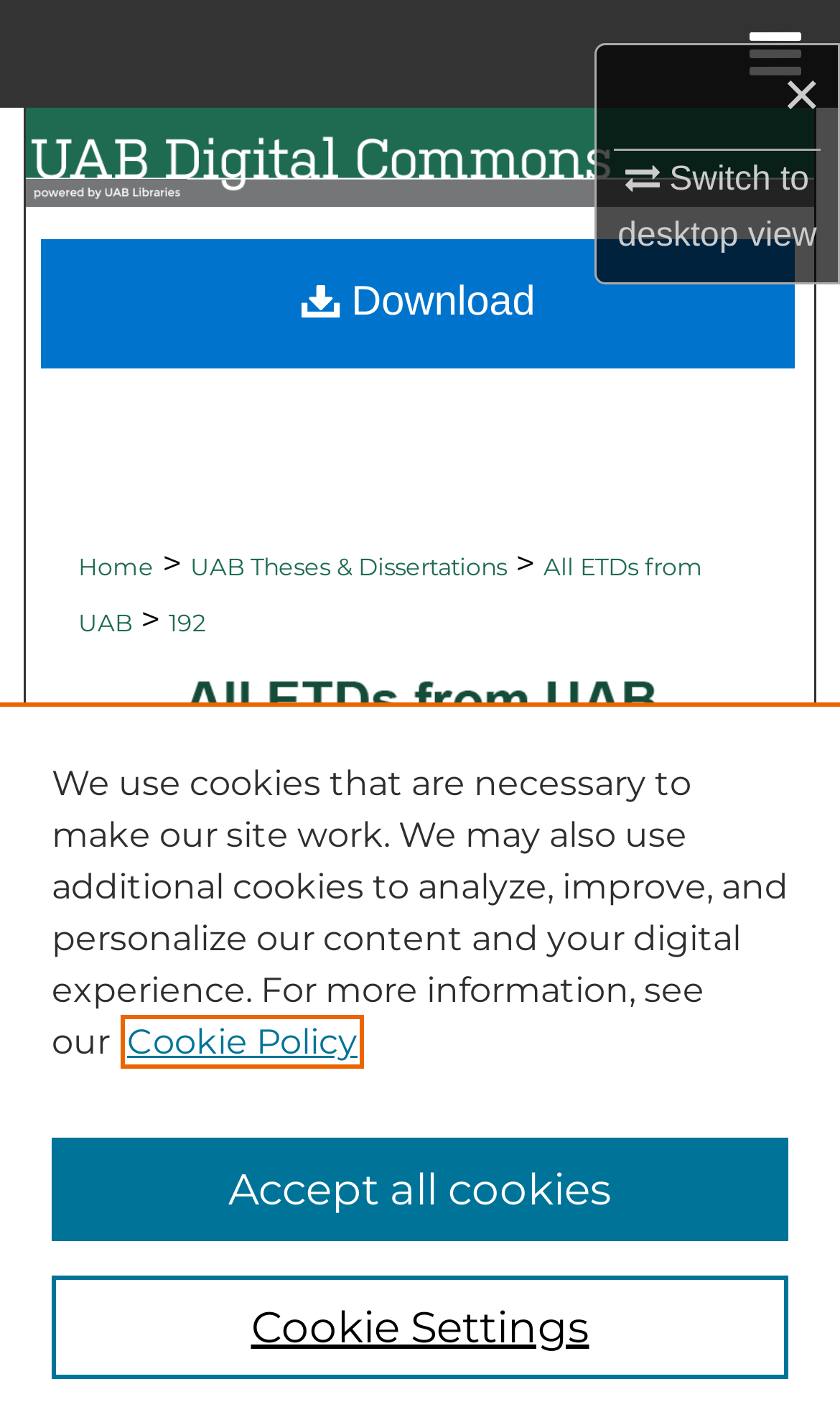Given the element description: "UAB Theses & Dissertations", predict the bounding box coordinates of this UI element. The coordinates must be four float numbers between 0 and 1, given as [left, top, right, bottom].

[0.226, 0.393, 0.603, 0.414]